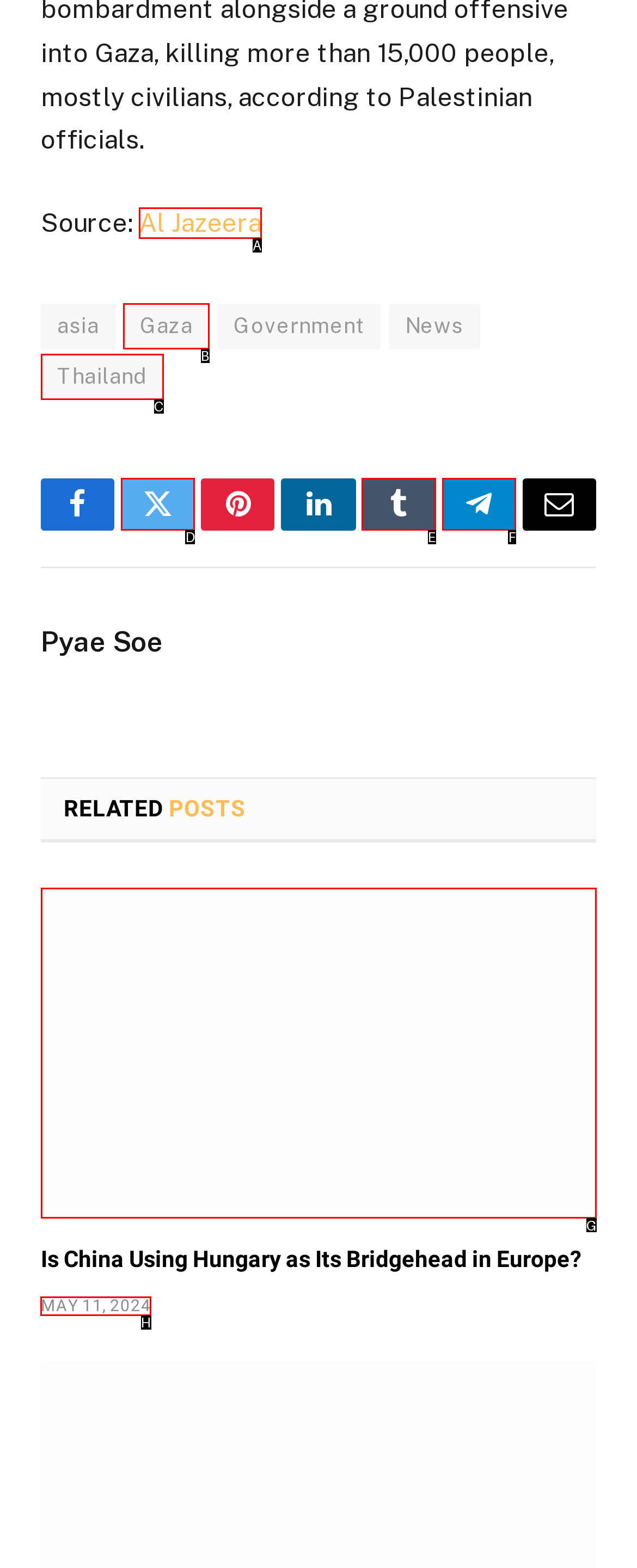Tell me which letter corresponds to the UI element that will allow you to Check the post time. Answer with the letter directly.

H